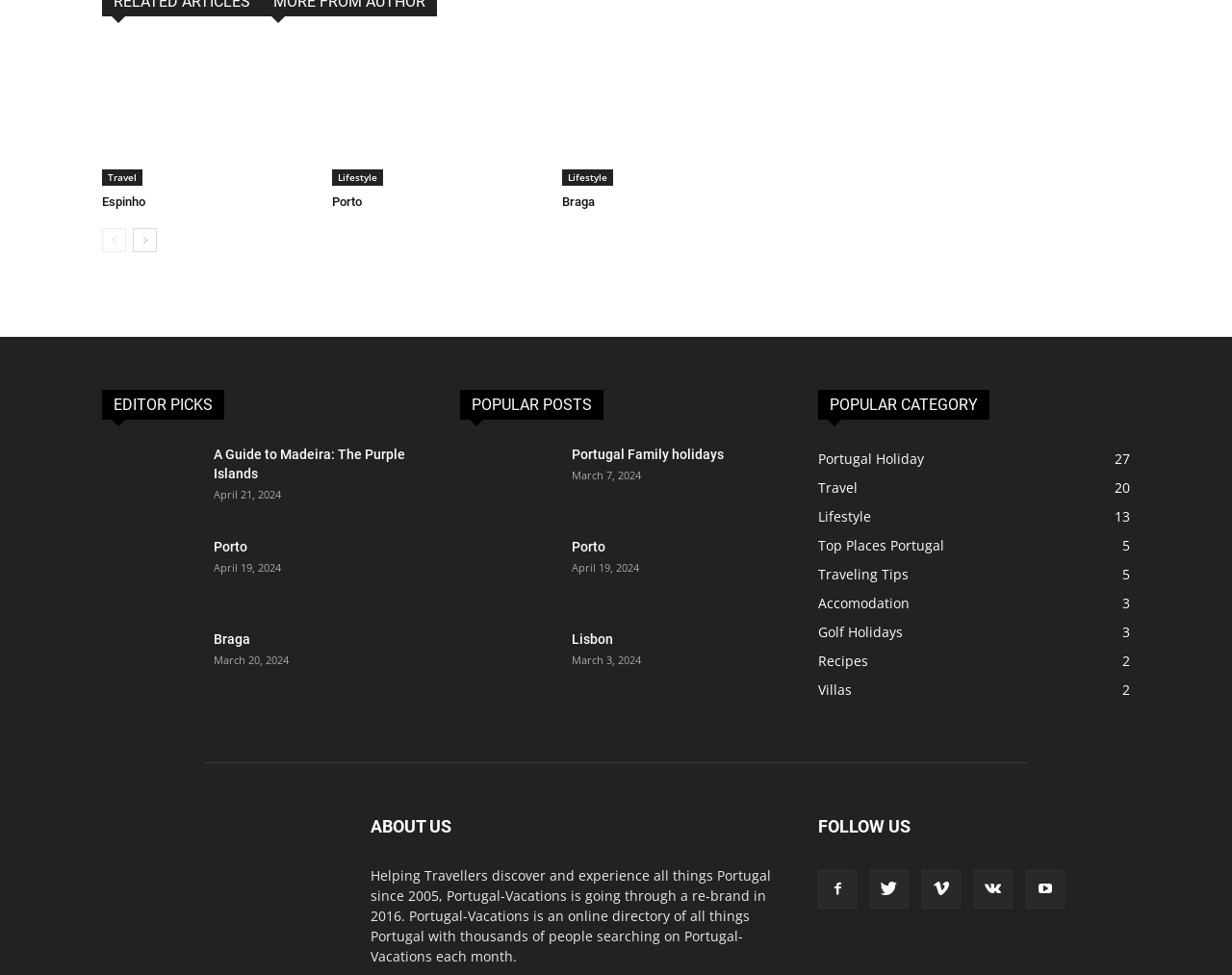Locate the bounding box of the UI element with the following description: "Traveling Tips5".

[0.664, 0.579, 0.738, 0.598]